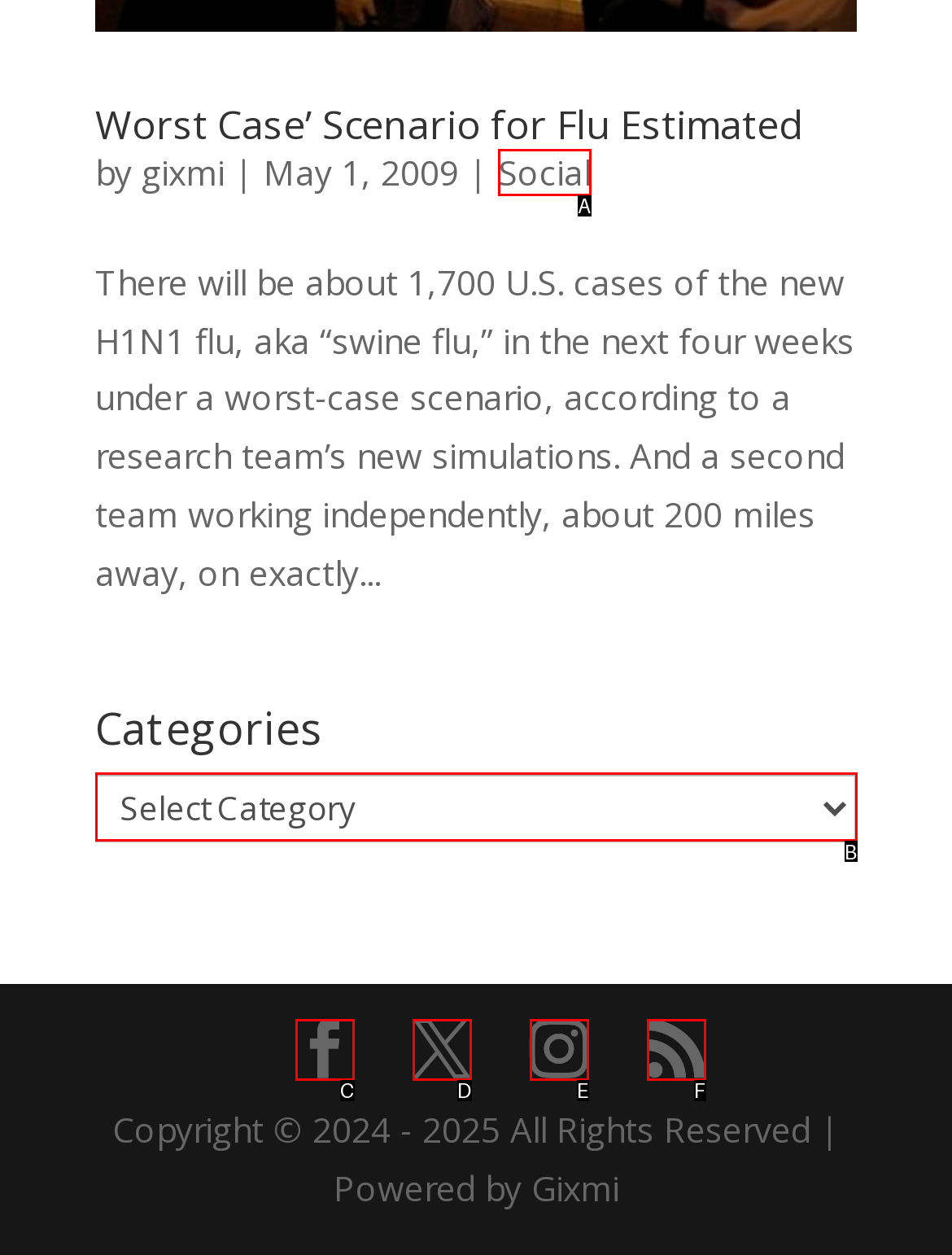Identify the bounding box that corresponds to: Gary & Vera Aspey
Respond with the letter of the correct option from the provided choices.

None